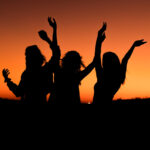Generate a comprehensive description of the image.

In this captivating silhouette image, three women are joyfully dancing as the sun sets behind them, casting a warm glow across the horizon. Their raised arms and carefree poses convey a sense of freedom and celebration against the backdrop of a vibrant orange and purple sky. This enchanting scene captures the essence of camaraderie and the joy of living in the moment, highlighting the beauty of connection and shared experiences. The photograph evokes feelings of happiness and adventure, making it a perfect representation of fun times spent with friends under the evening sky.